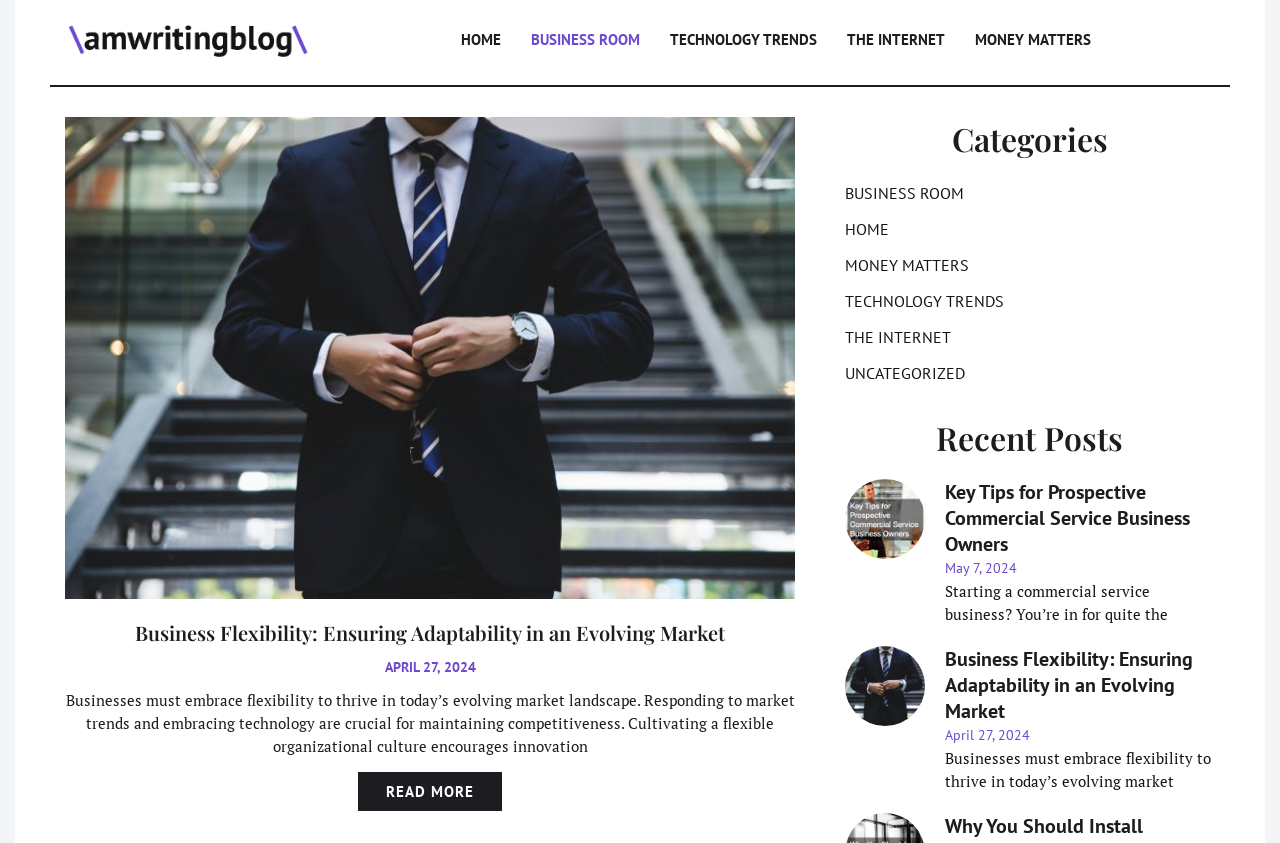Determine the bounding box coordinates for the area that should be clicked to carry out the following instruction: "view recent posts".

[0.66, 0.493, 0.949, 0.544]